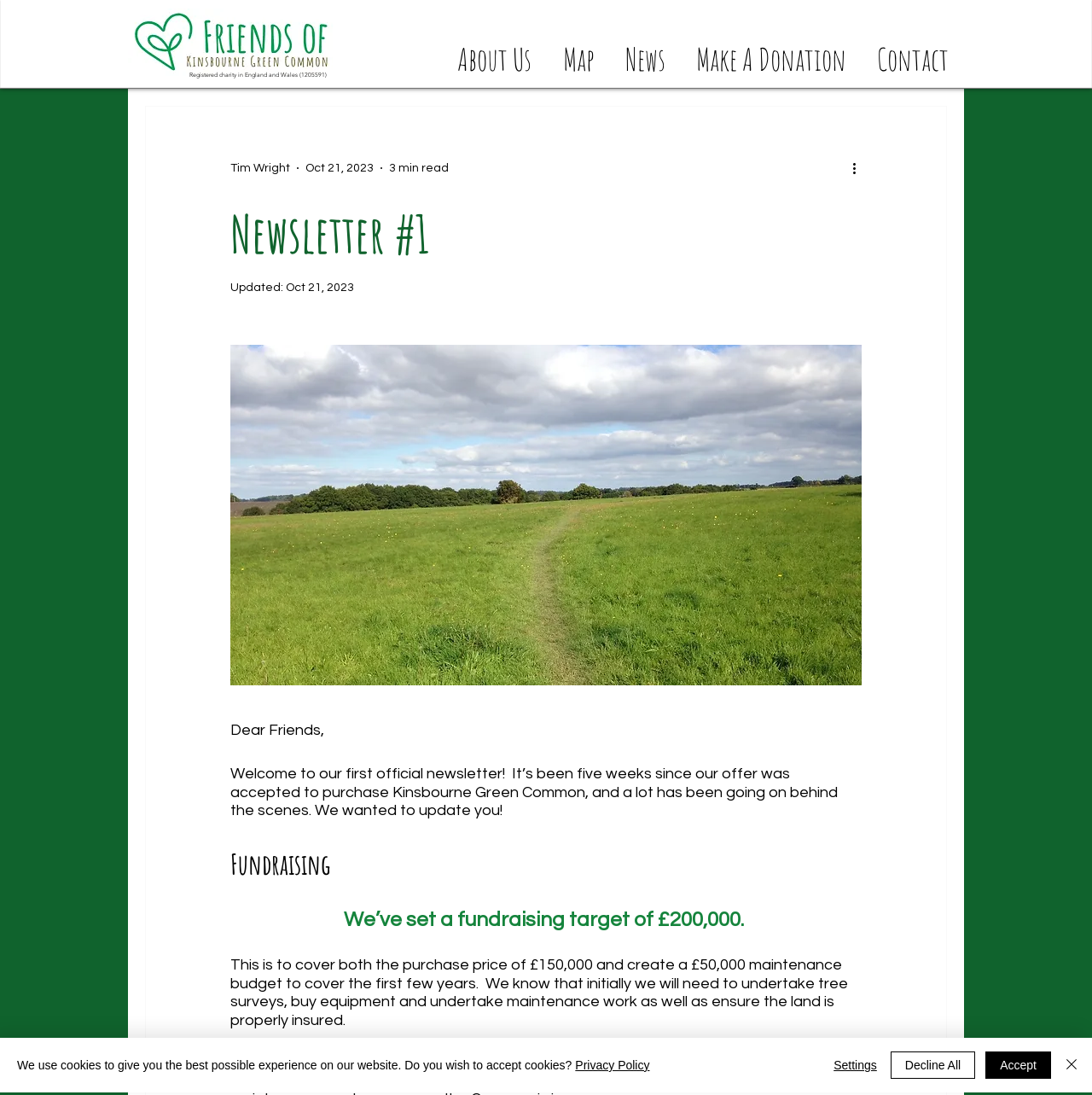Offer a meticulous description of the webpage's structure and content.

This webpage is a newsletter, titled "Newsletter #1", with a focus on a charity's update on purchasing Kinsbourne Green Common. At the top, there is a banner image with a link to "Original_edited_edited.jpg". Below the image, there is a line of text stating the charity's registration information in England and Wales.

The main navigation menu is located at the top-right corner, with links to "About Us", "Map", "News", "Make A Donation", and "Contact". Below the navigation menu, there is a section with the author's name, "Tim Wright", and the publication date, "Oct 21, 2023", along with an estimate of the reading time, "3 min read". 

The main content of the newsletter is divided into sections. The first section has a heading "Newsletter #1" and a brief introduction, "Dear Friends, Welcome to our first official newsletter! ...". The second section has a heading "Fundraising" and discusses the charity's fundraising target of £200,000 to cover the purchase price and maintenance budget.

At the very bottom of the page, there is a cookie acceptance alert with a message, "We use cookies to give you the best possible experience on our website. Do you wish to accept cookies?" and links to the "Privacy Policy". The alert also has buttons to "Accept", "Decline All", "Settings", and "Close".